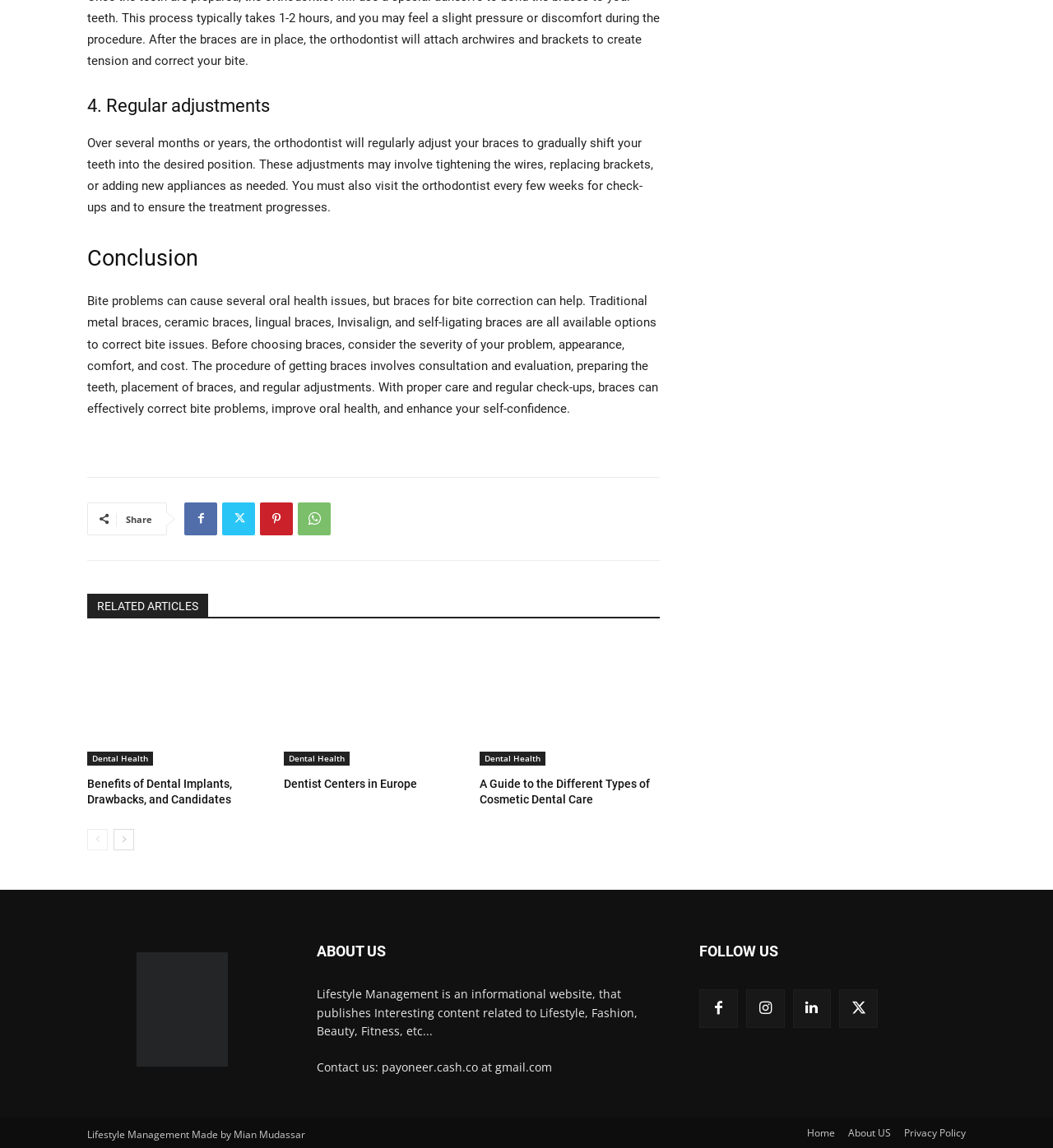What is the purpose of getting braces?
Using the details from the image, give an elaborate explanation to answer the question.

According to the webpage, getting braces is for correcting bite problems, which can cause several oral health issues. The webpage explains the process of getting braces, including consultation, preparation, placement, and regular adjustments.